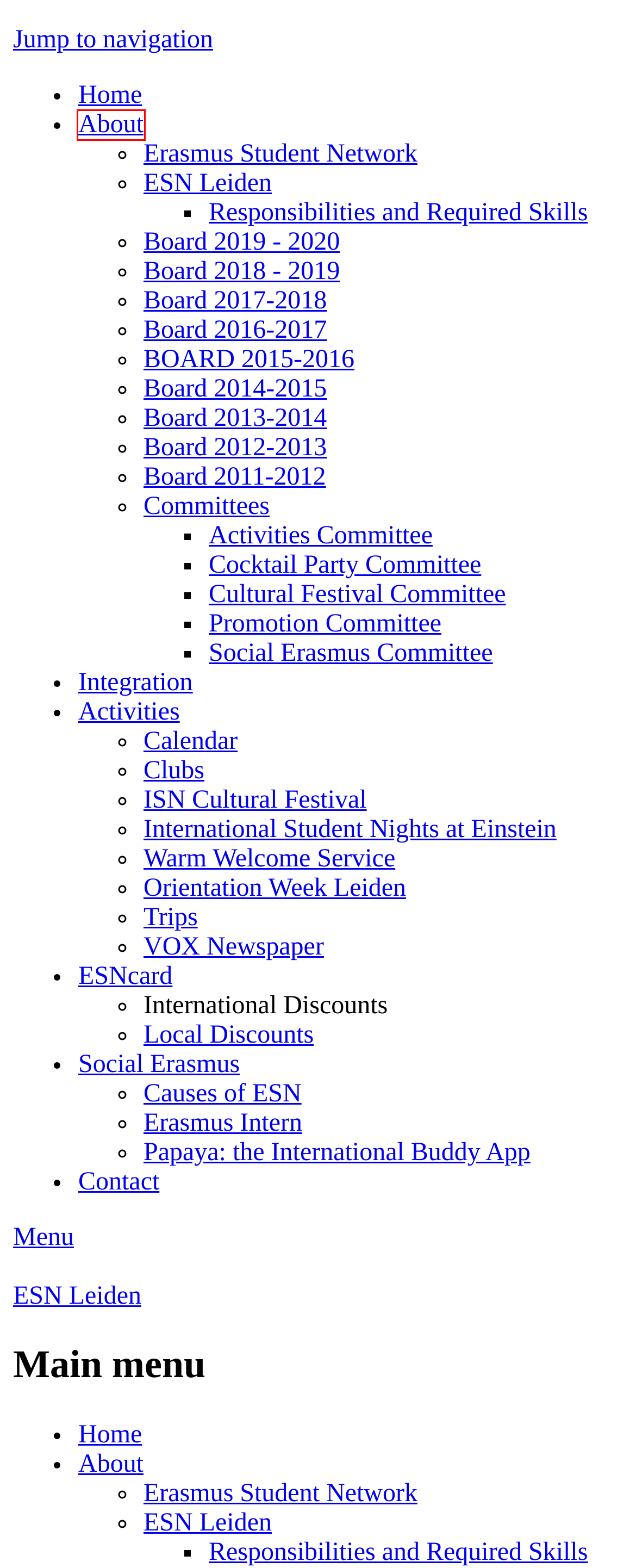Consider the screenshot of a webpage with a red bounding box around an element. Select the webpage description that best corresponds to the new page after clicking the element inside the red bounding box. Here are the candidates:
A. TOGEL279 🎱 Bandar Permainan Online Terbesar & Terlengkap Hari Ini!
B. TOGEL178 🏆 Link Login Alternatif RTP Online 24 Jam Gampang Menang
C. Sabatoto menjadi kunci sukses bersama masyarat indonesia timur
D. TOGEL158 | Memanjakan Pelanggan dengan Pilihan Produk Terbaik 2024
E. TOGEL178 | Diskon Harga Termurah! Dapatkan Potongan Harga Produk Togel178 Untuk Belanja Hemat!
F. ESN Leiden
G. SABATOTO 💥 Tips Dan Trik Hemat Purchase Online Gaming 2024 Di Indonesia
H. Pedetogel : Marketplace Produk Game Berkualitas Via Link Login Pedetogel Tercepat

F